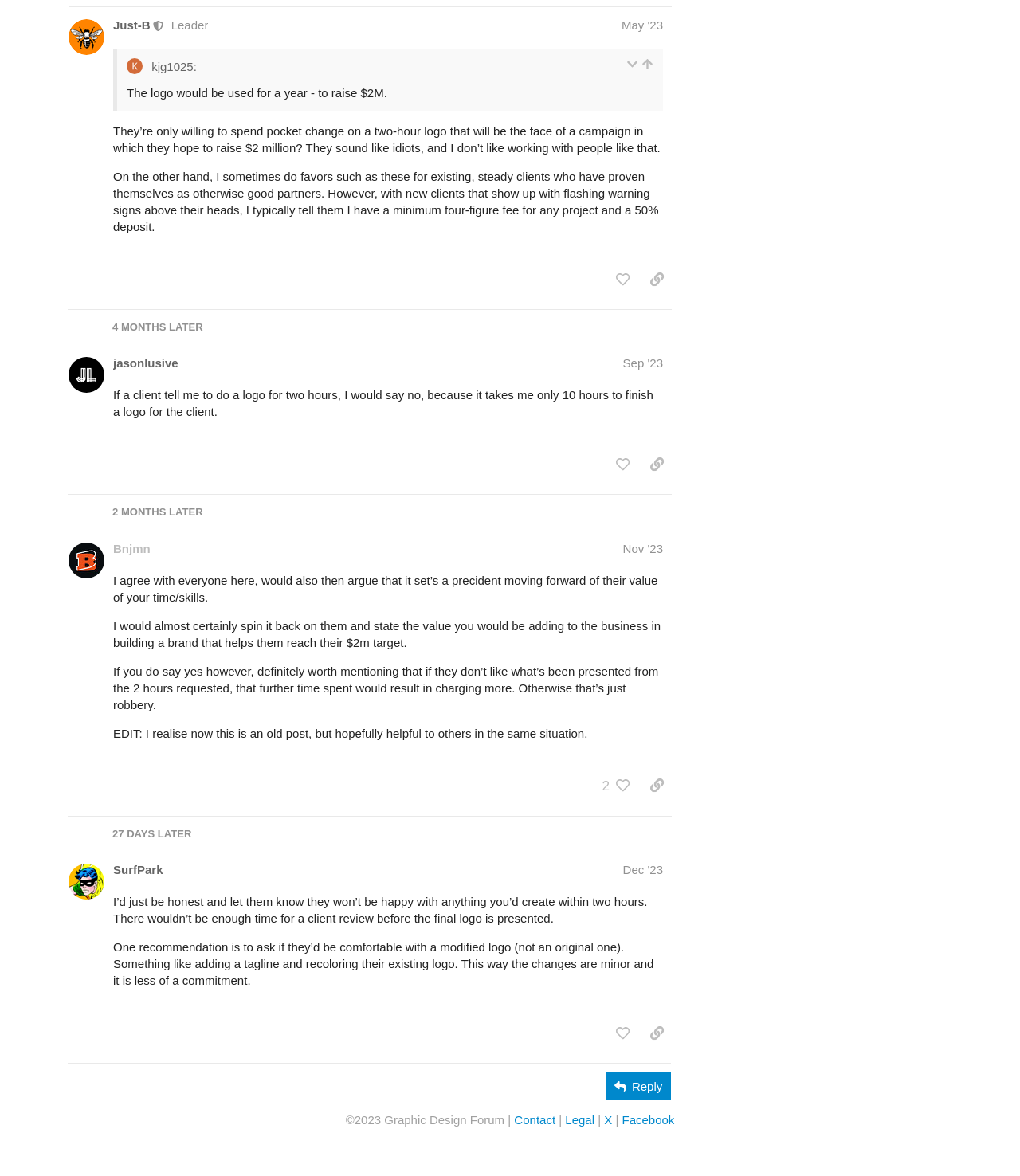What is the username of the moderator who posted the first message?
Use the information from the screenshot to give a comprehensive response to the question.

The first post is marked as 'post #5 by @Just-B', indicating that the username of the moderator who posted the first message is Just-B.